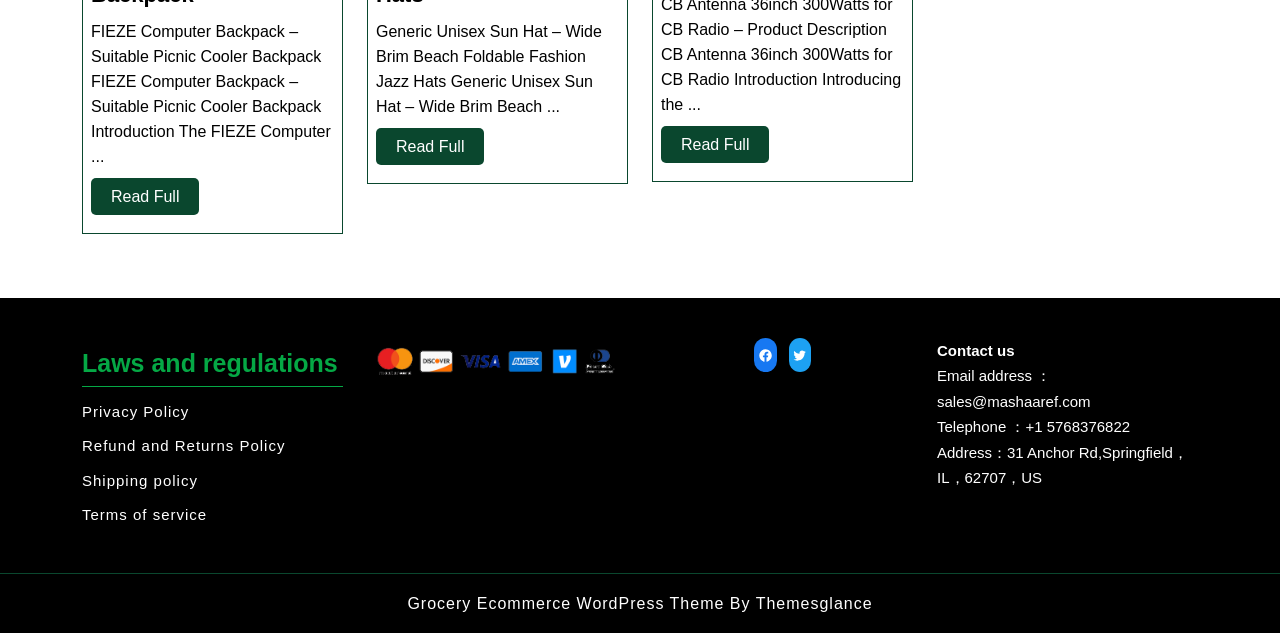Identify the bounding box coordinates for the element that needs to be clicked to fulfill this instruction: "Read about FIEZE Computer Backpack". Provide the coordinates in the format of four float numbers between 0 and 1: [left, top, right, bottom].

[0.071, 0.281, 0.156, 0.339]